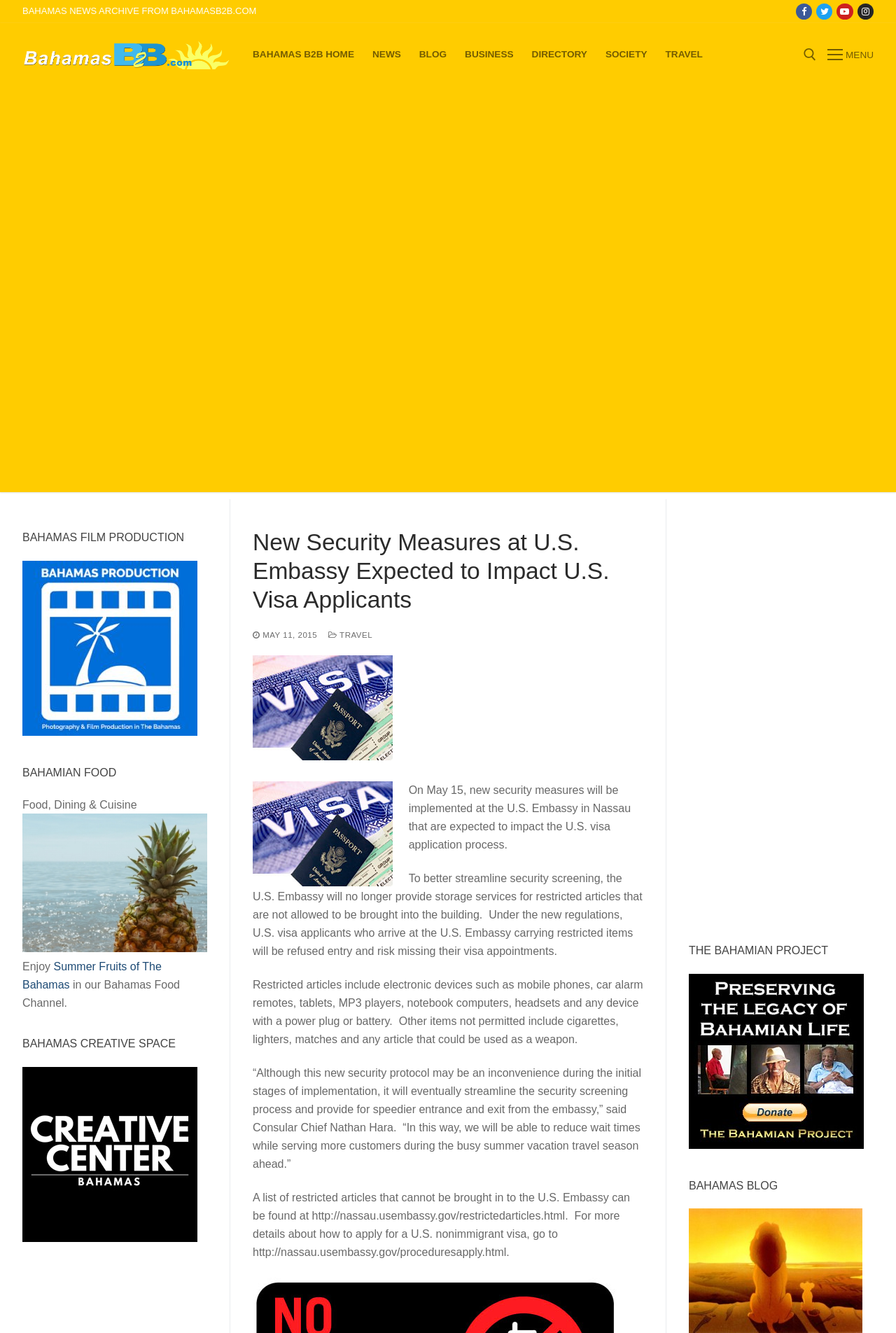Pinpoint the bounding box coordinates for the area that should be clicked to perform the following instruction: "Click on the Home link".

None